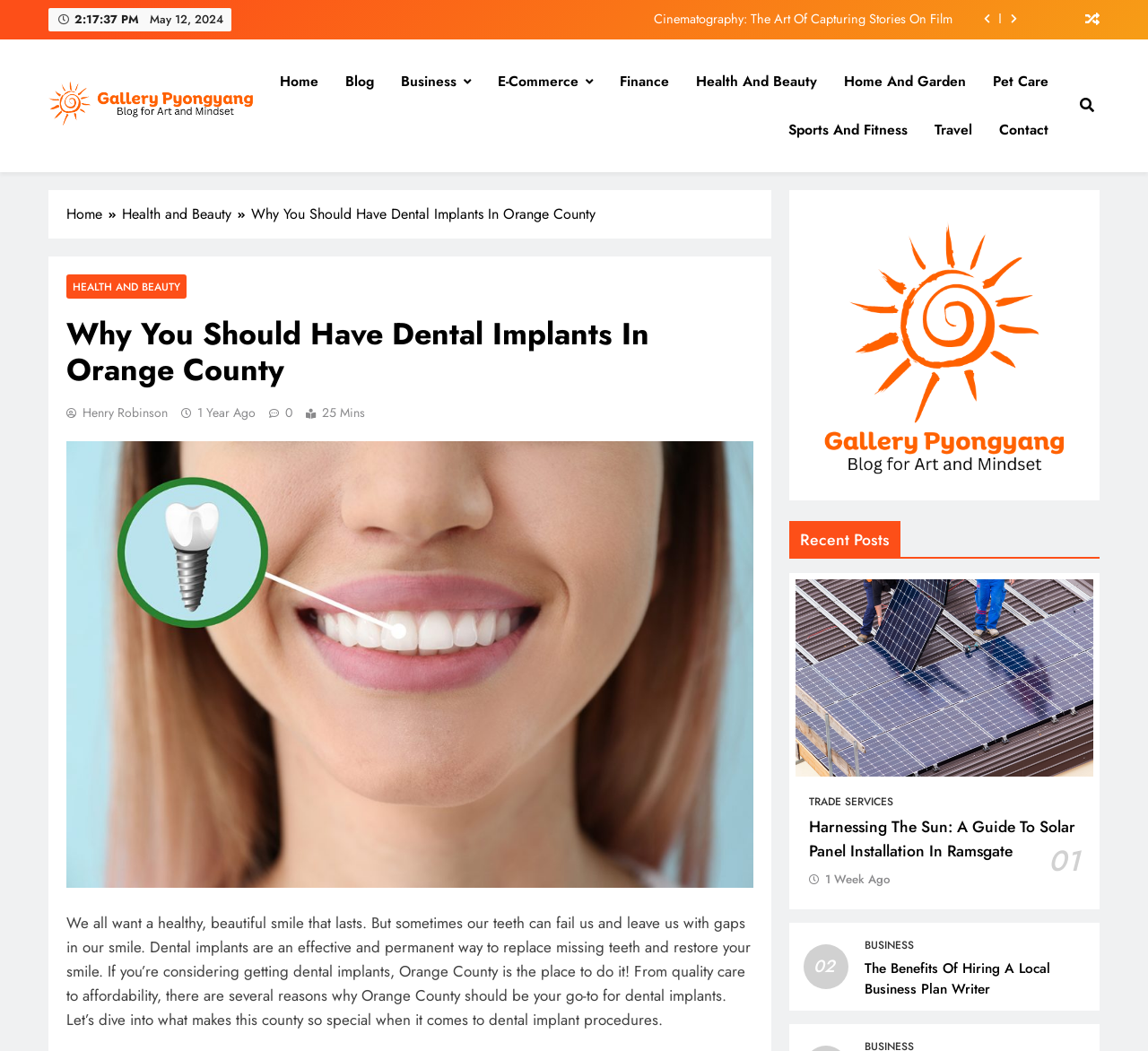Pinpoint the bounding box coordinates of the area that must be clicked to complete this instruction: "Click the 'Contact' link".

[0.859, 0.101, 0.925, 0.147]